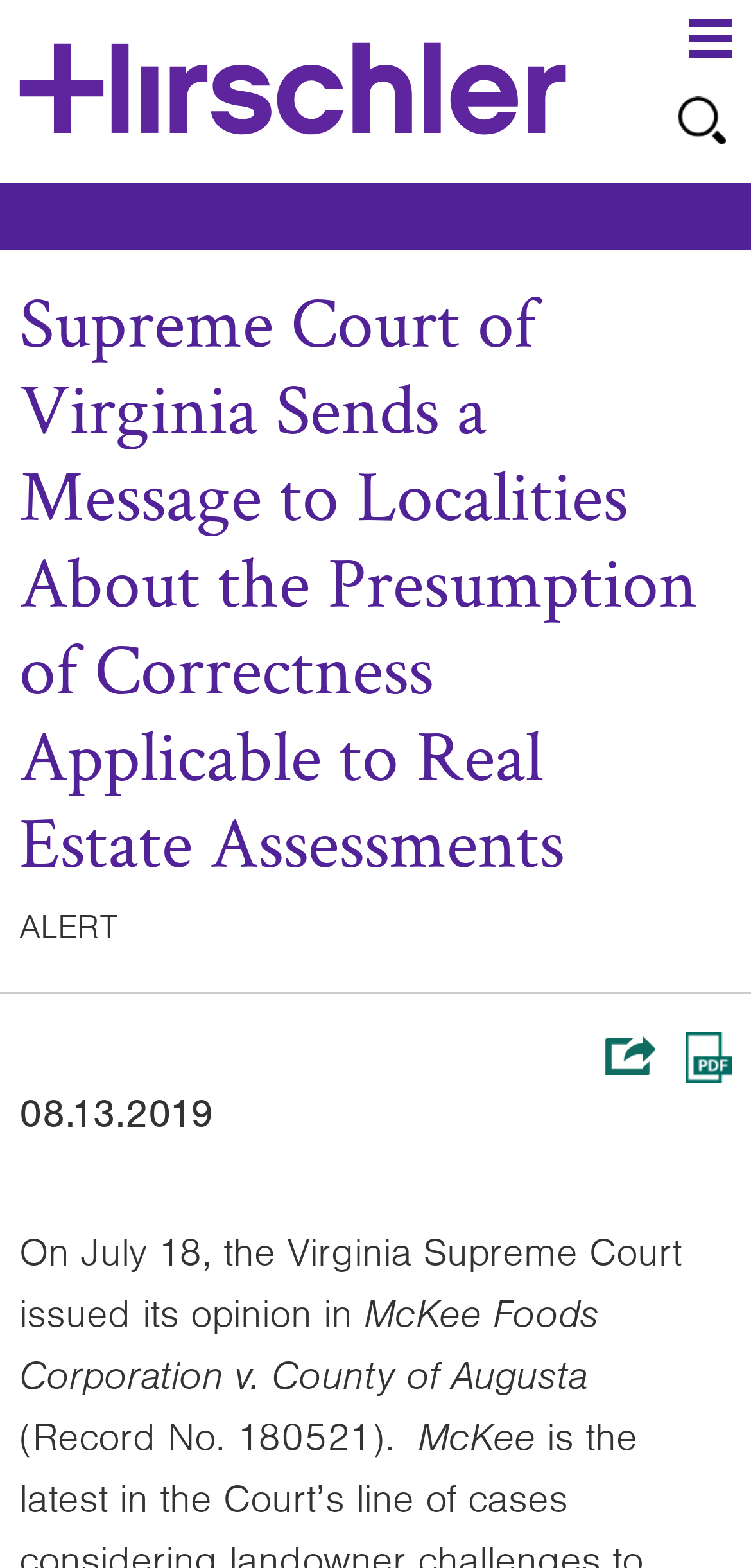Generate the text of the webpage's primary heading.

Supreme Court of Virginia Sends a Message to Localities About the Presumption of Correctness Applicable to Real Estate Assessments